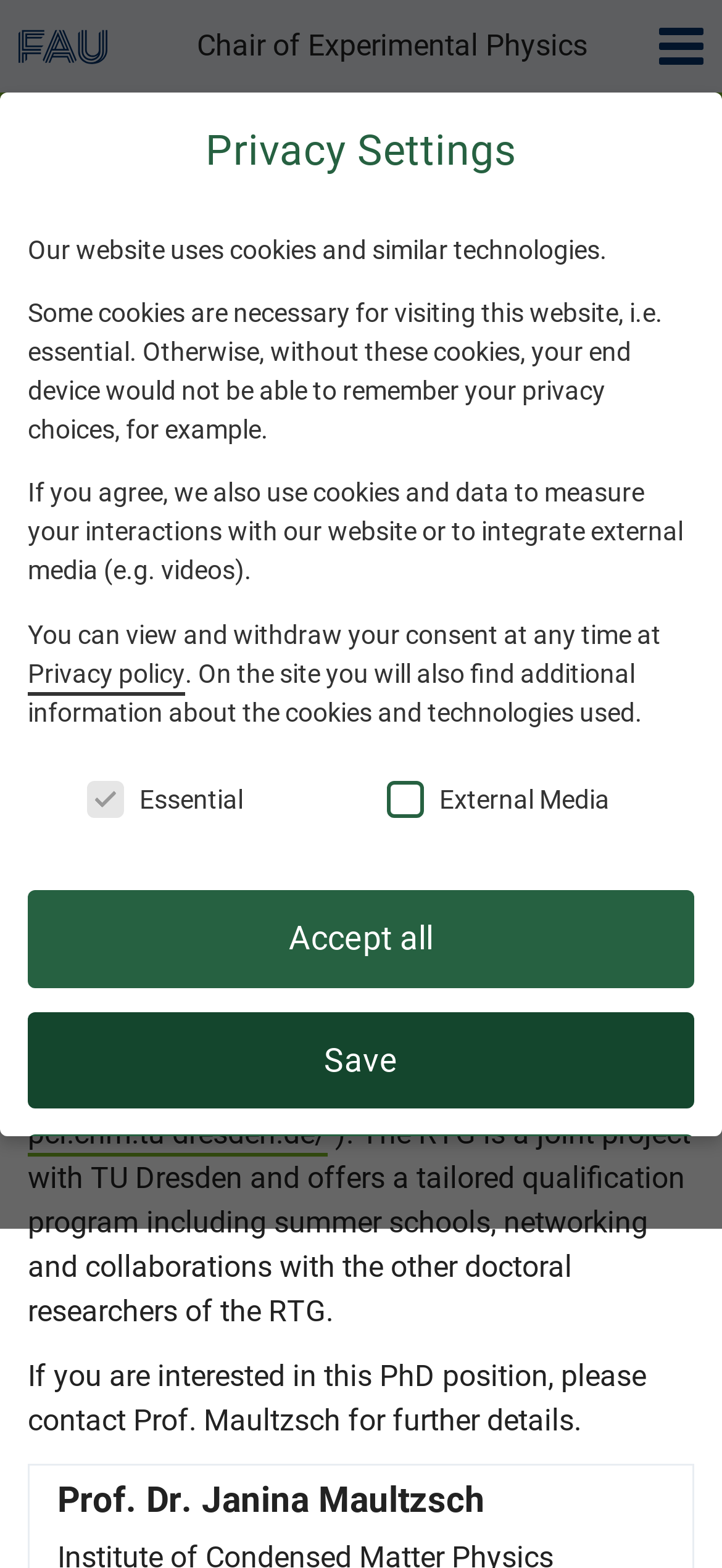What is the link to the research group's website?
Please provide a full and detailed response to the question.

The link to the research group's website is https://rtg2861-pcl.chm.tu-dresden.de/, which is mentioned in the webpage content as a link.